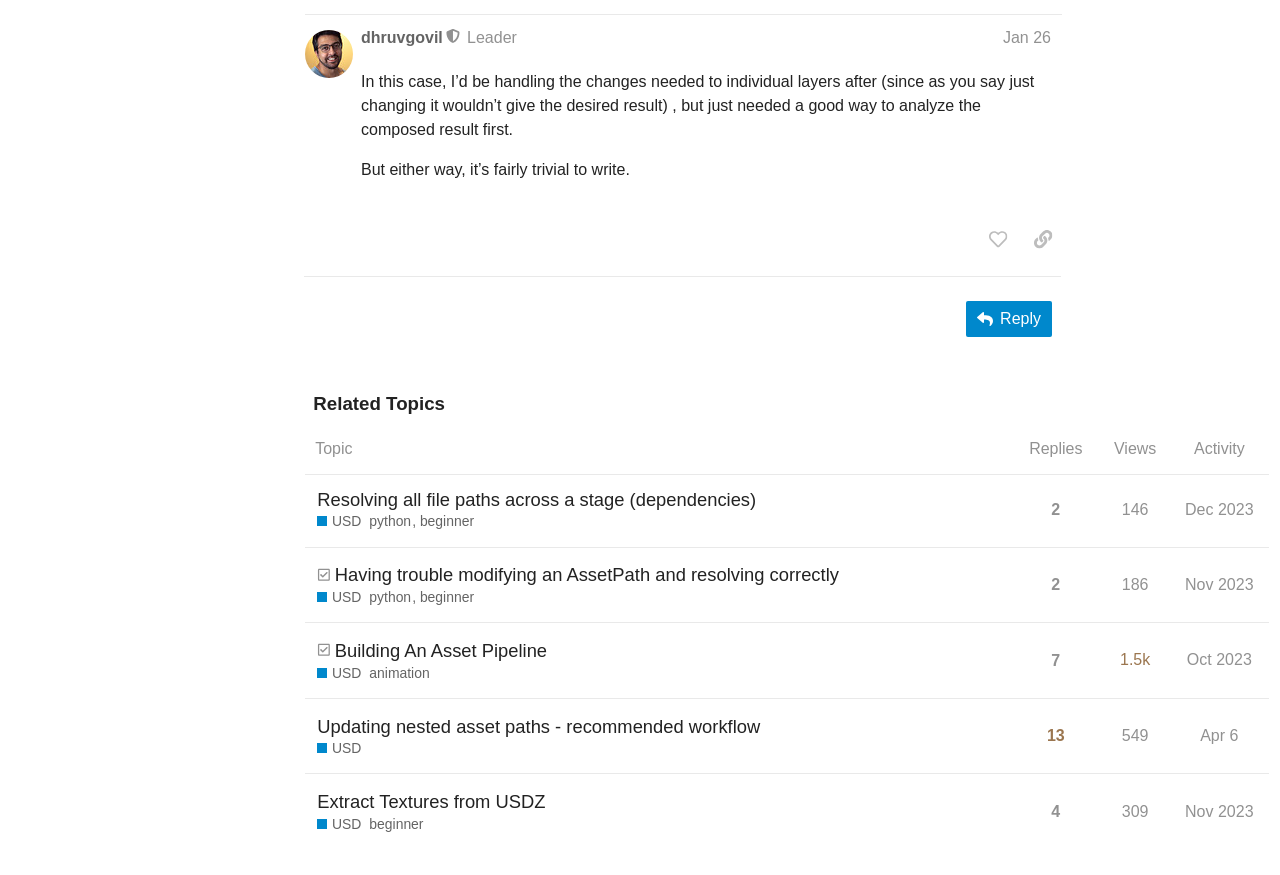Specify the bounding box coordinates of the element's region that should be clicked to achieve the following instruction: "Sort by replies". The bounding box coordinates consist of four float numbers between 0 and 1, in the format [left, top, right, bottom].

[0.794, 0.486, 0.856, 0.542]